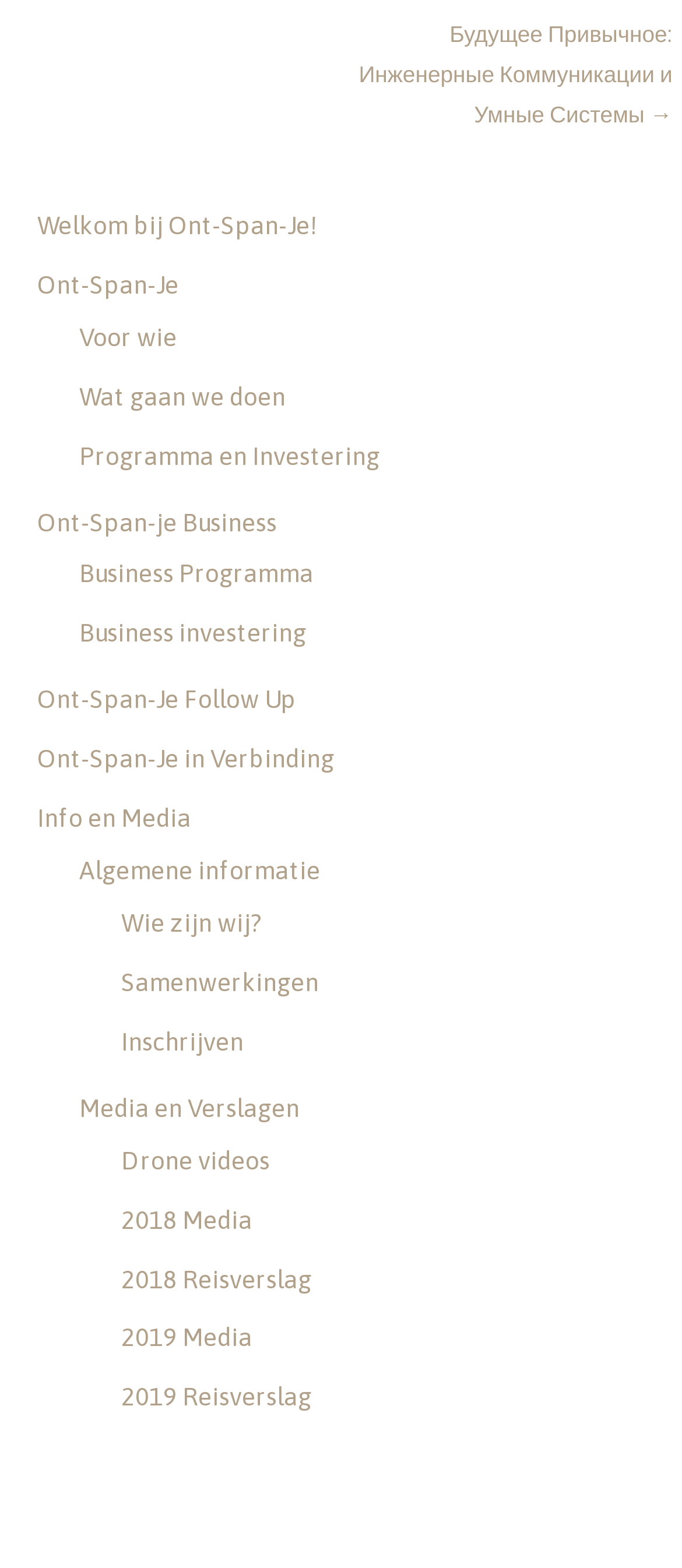Kindly respond to the following question with a single word or a brief phrase: 
What is the title of the first link in the complementary section?

Welkom bij Ont-Span-Je!